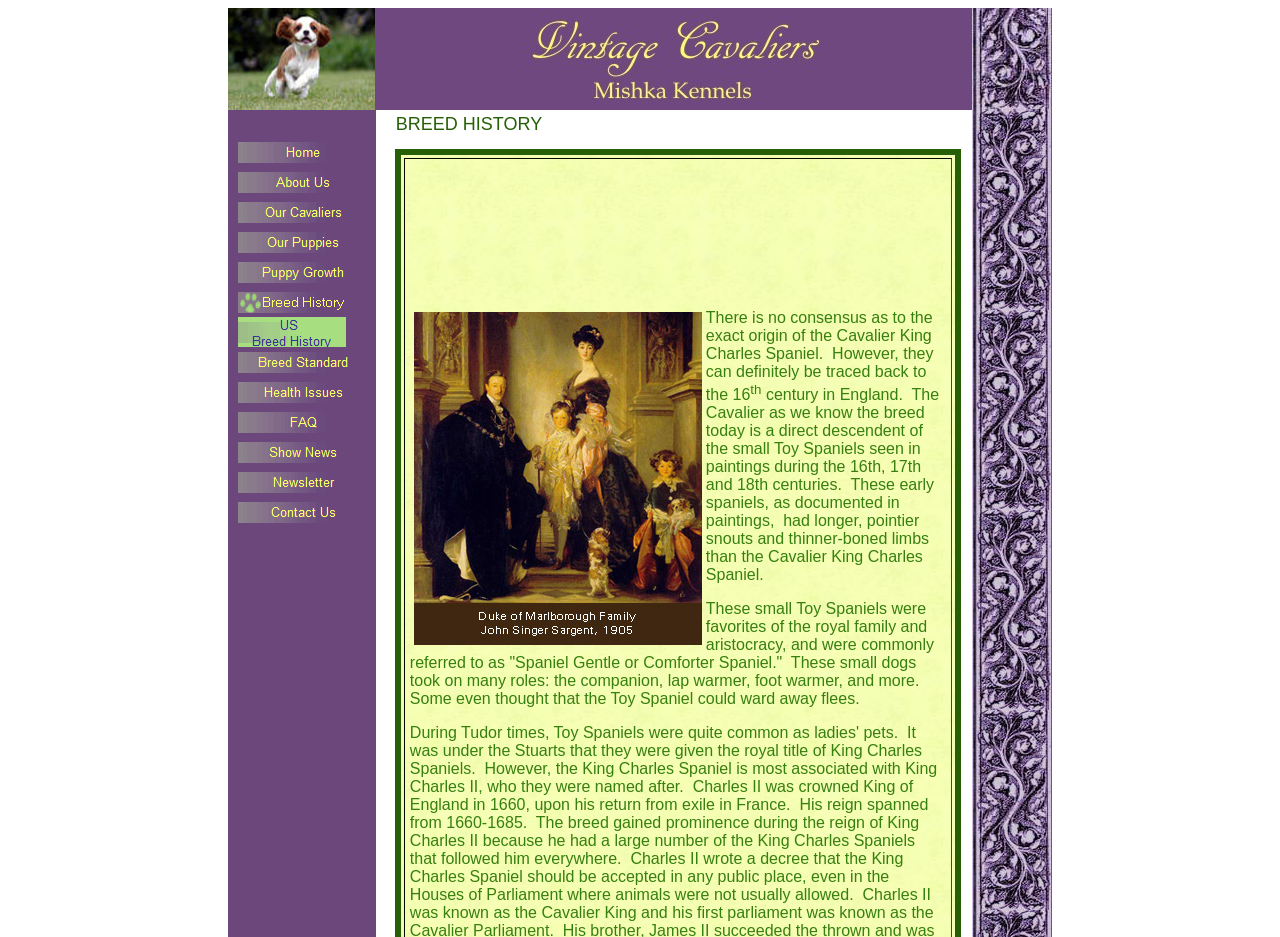Determine the bounding box coordinates of the clickable element necessary to fulfill the instruction: "click the Home link". Provide the coordinates as four float numbers within the 0 to 1 range, i.e., [left, top, right, bottom].

[0.186, 0.163, 0.288, 0.181]